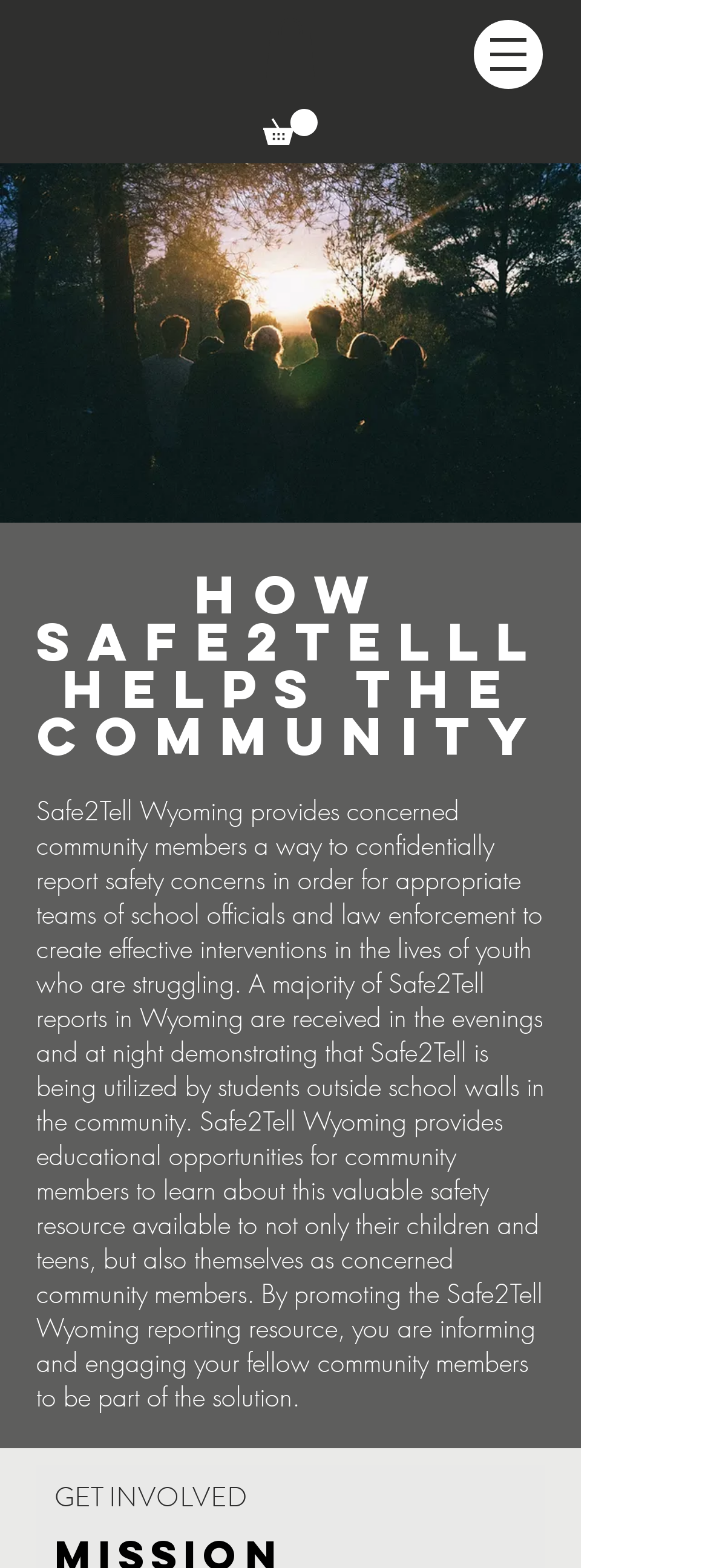What time of day do most Safe2Tell reports occur?
We need a detailed and meticulous answer to the question.

According to the webpage, a majority of Safe2Tell reports in Wyoming are received in the evenings and at night, indicating that students are utilizing this resource outside of school hours.